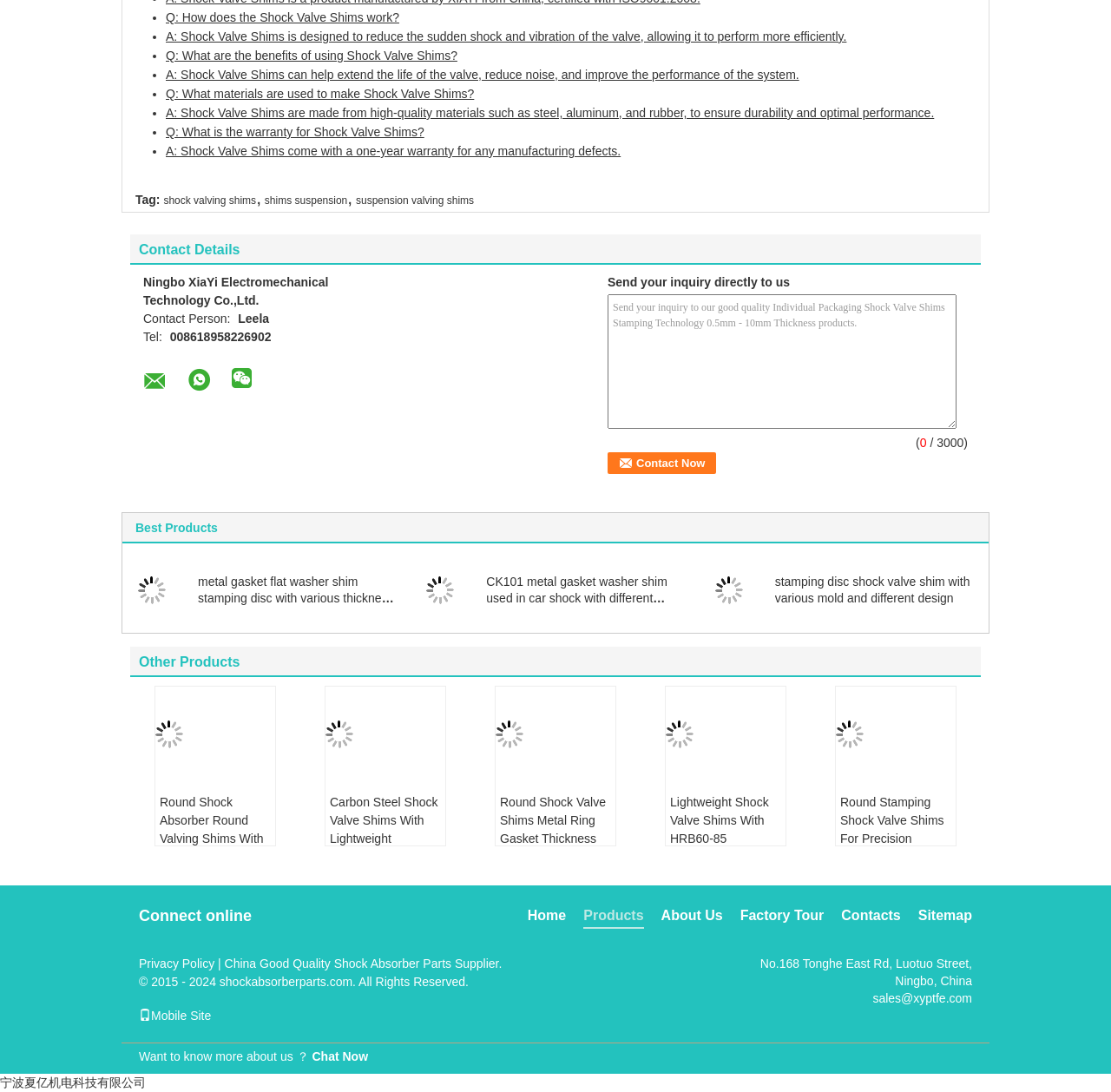Find the bounding box coordinates corresponding to the UI element with the description: "Chat Now". The coordinates should be formatted as [left, top, right, bottom], with values as floats between 0 and 1.

[0.281, 0.955, 0.331, 0.979]